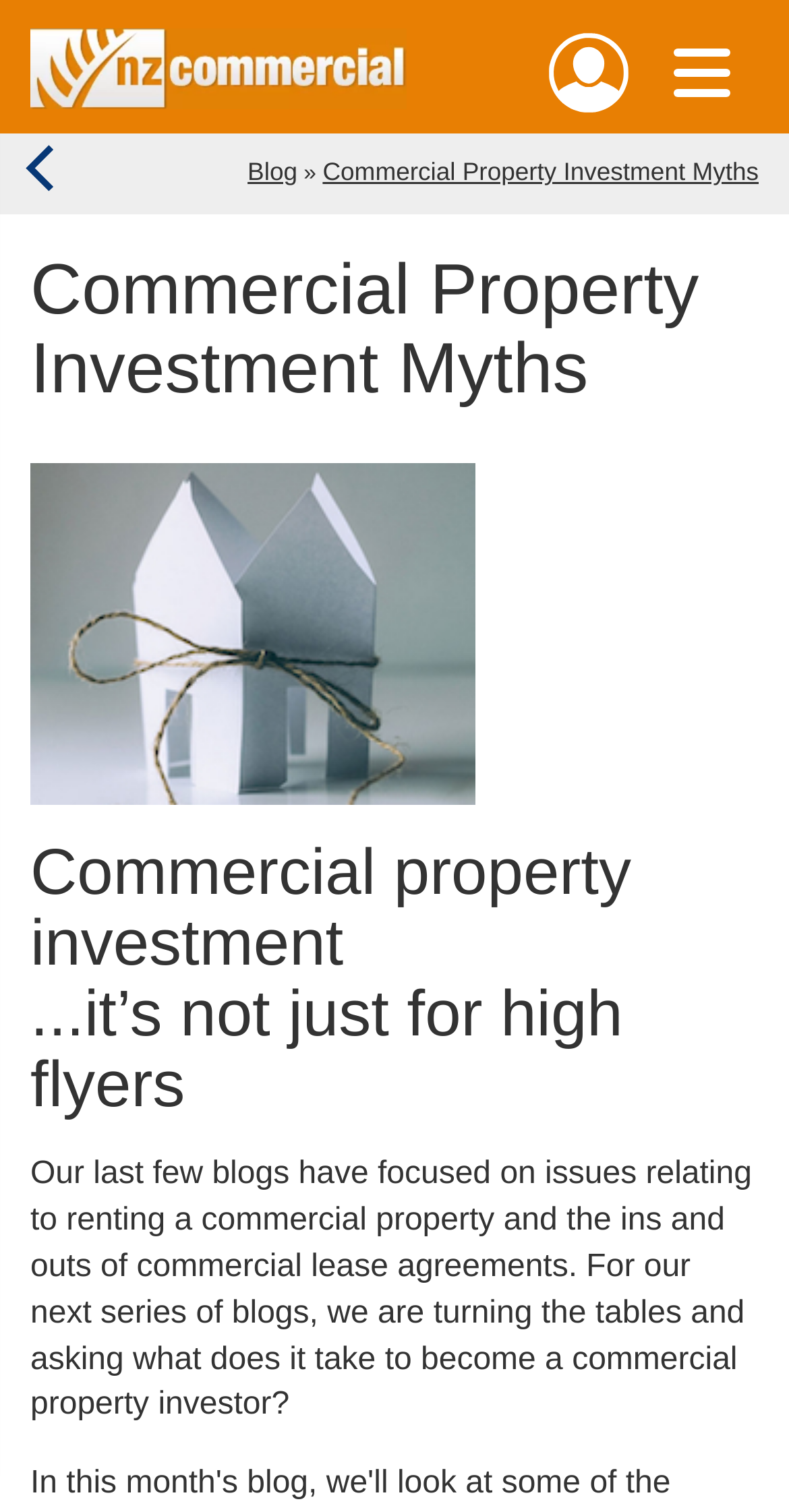What is the topic of the current blog?
Answer the question with a single word or phrase, referring to the image.

Commercial Property Investment Myths